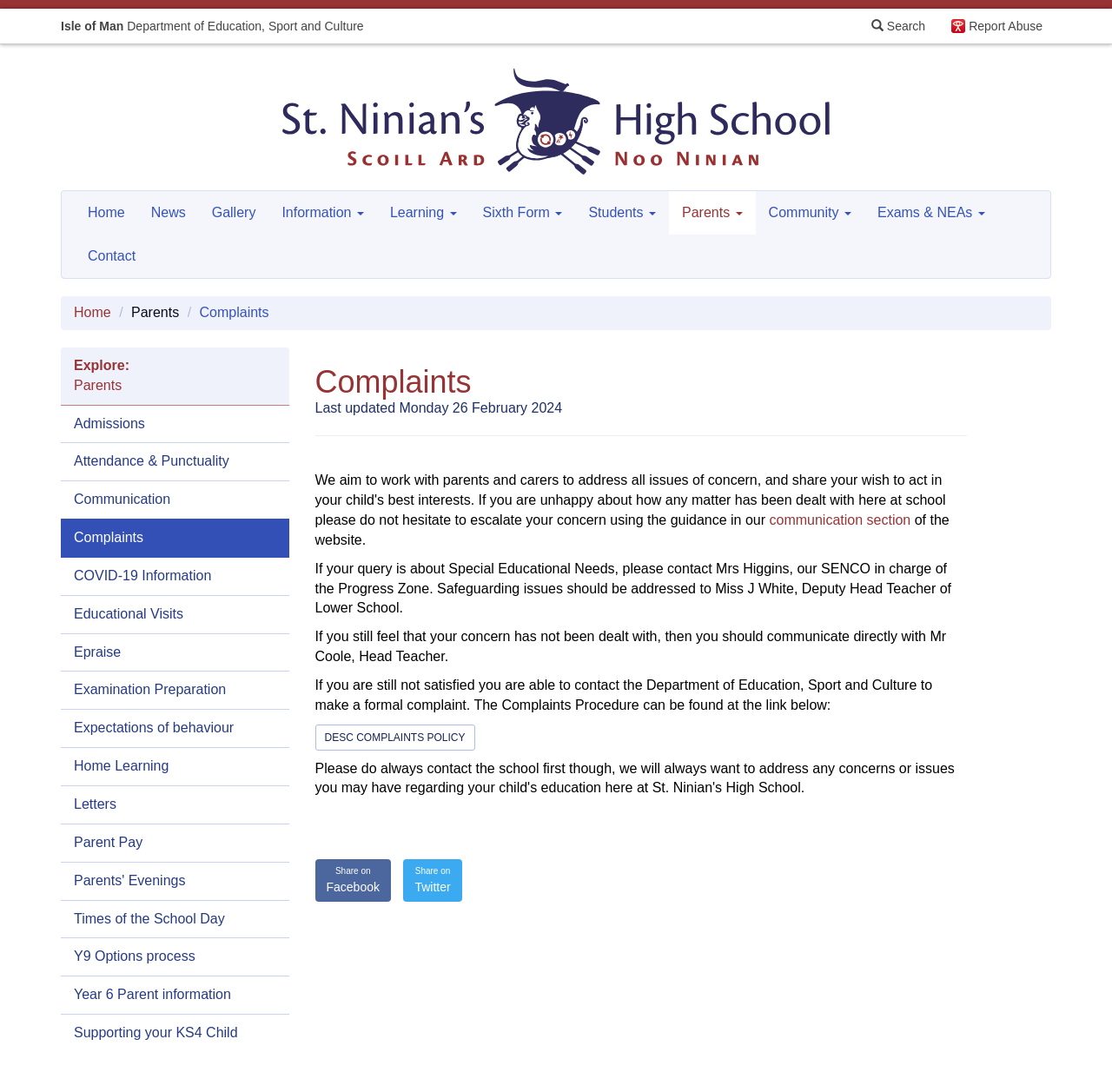Specify the bounding box coordinates of the area to click in order to execute this command: 'Contact the school'. The coordinates should consist of four float numbers ranging from 0 to 1, and should be formatted as [left, top, right, bottom].

[0.067, 0.215, 0.134, 0.255]